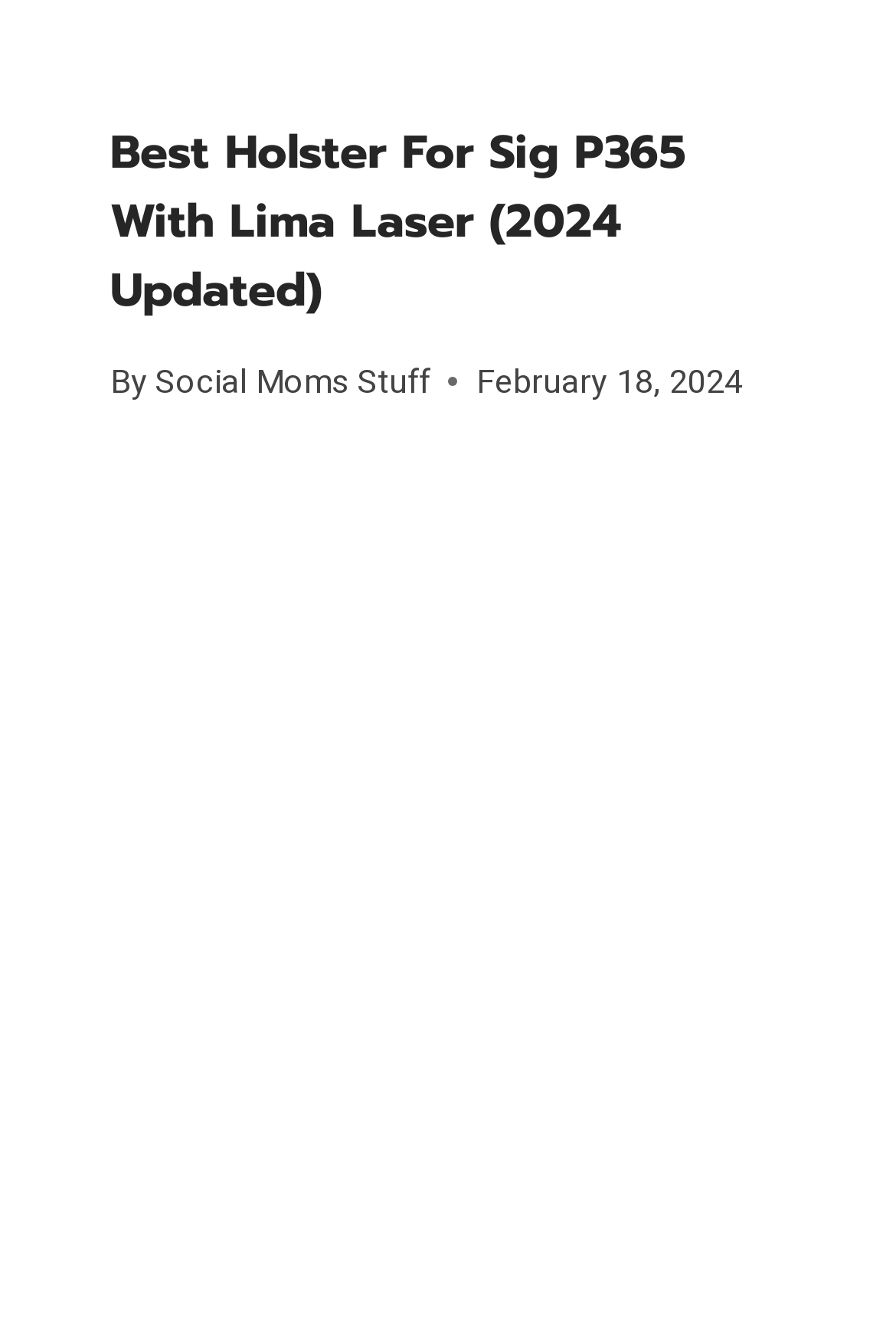Specify the bounding box coordinates for the region that must be clicked to perform the given instruction: "click the link to go to the homepage".

[0.104, 0.641, 0.283, 0.727]